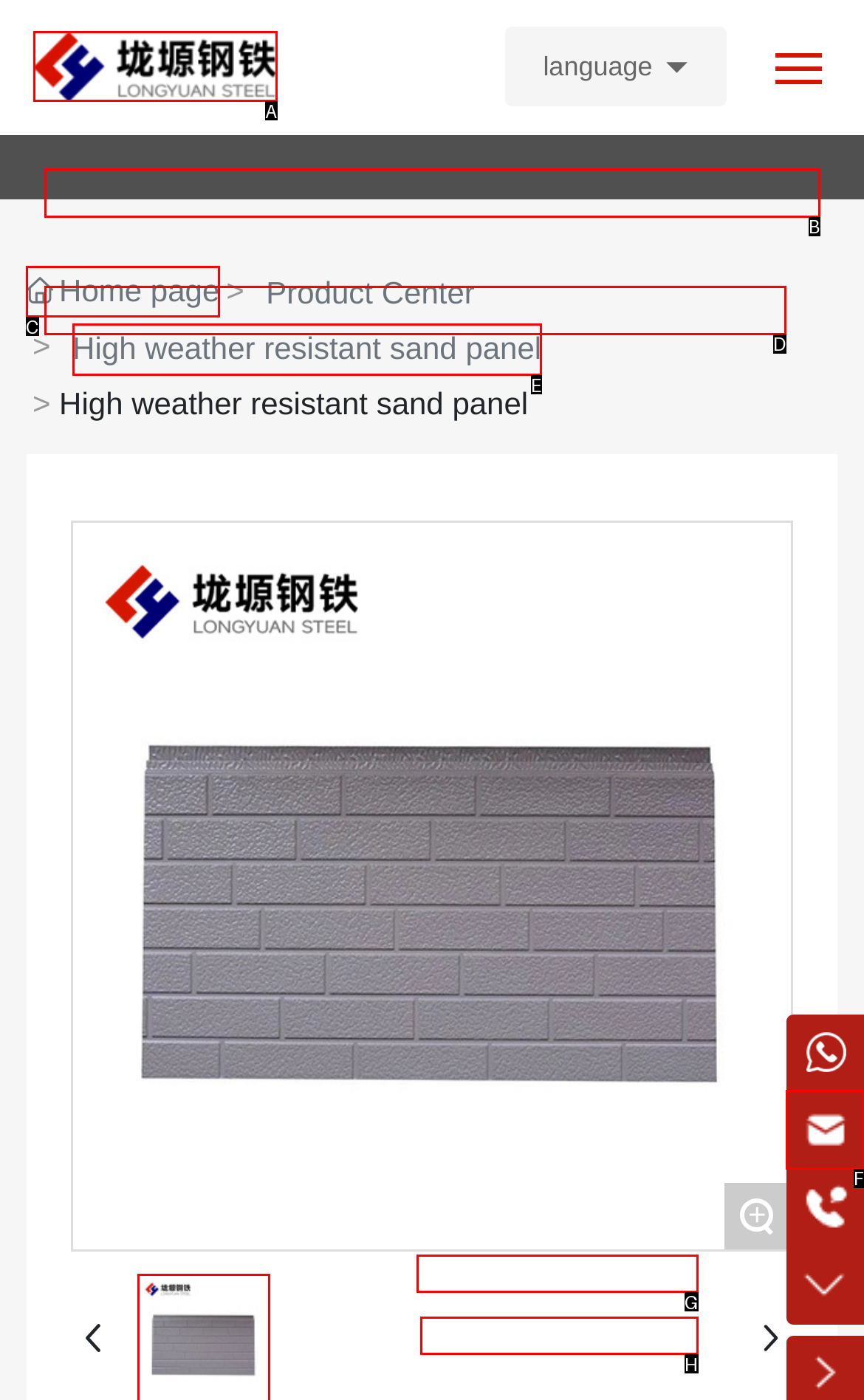Determine which HTML element should be clicked to carry out the following task: Send an email to admin Respond with the letter of the appropriate option.

F